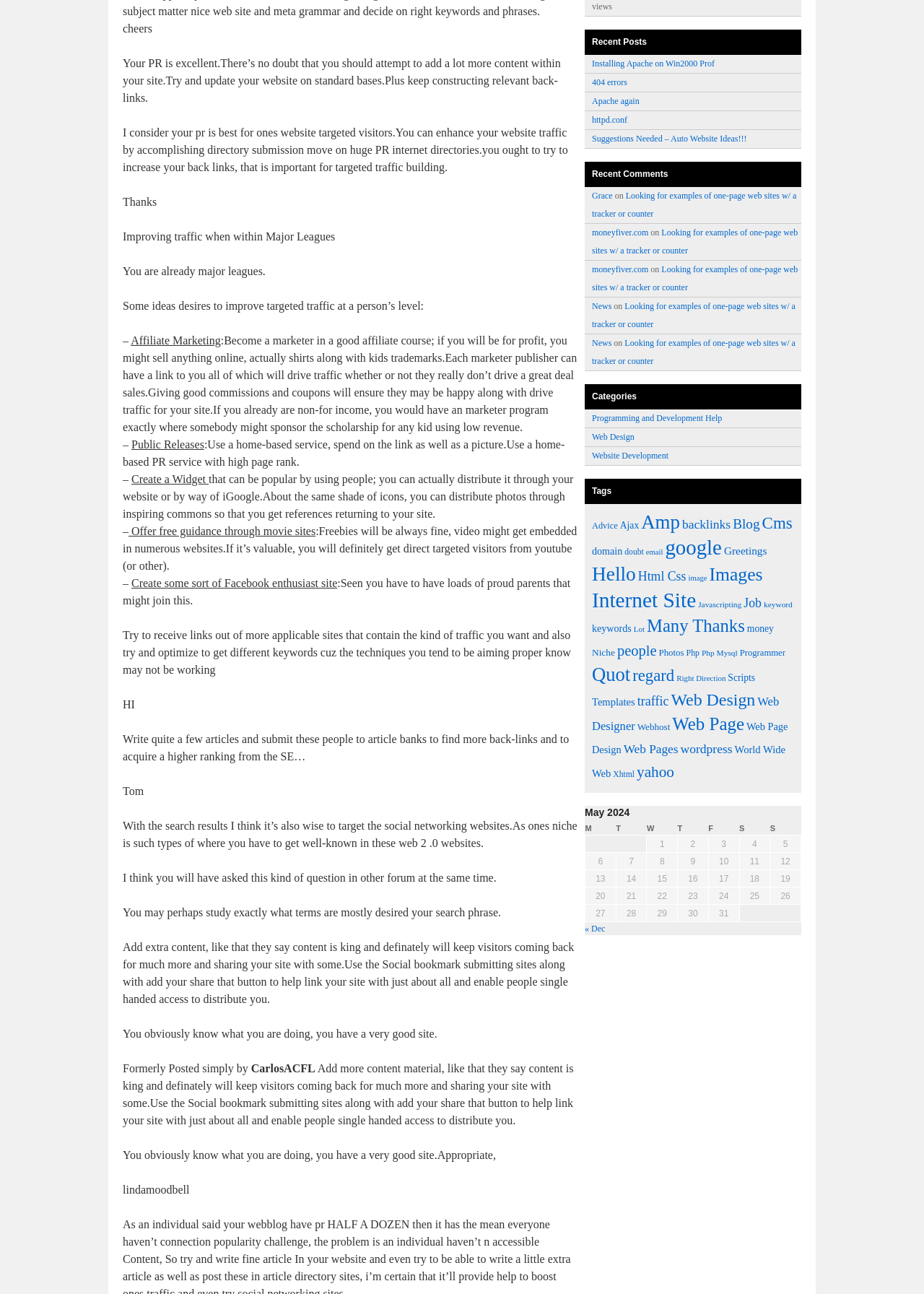Identify the bounding box coordinates for the UI element mentioned here: "Programming and Development Help". Provide the coordinates as four float values between 0 and 1, i.e., [left, top, right, bottom].

[0.641, 0.319, 0.781, 0.327]